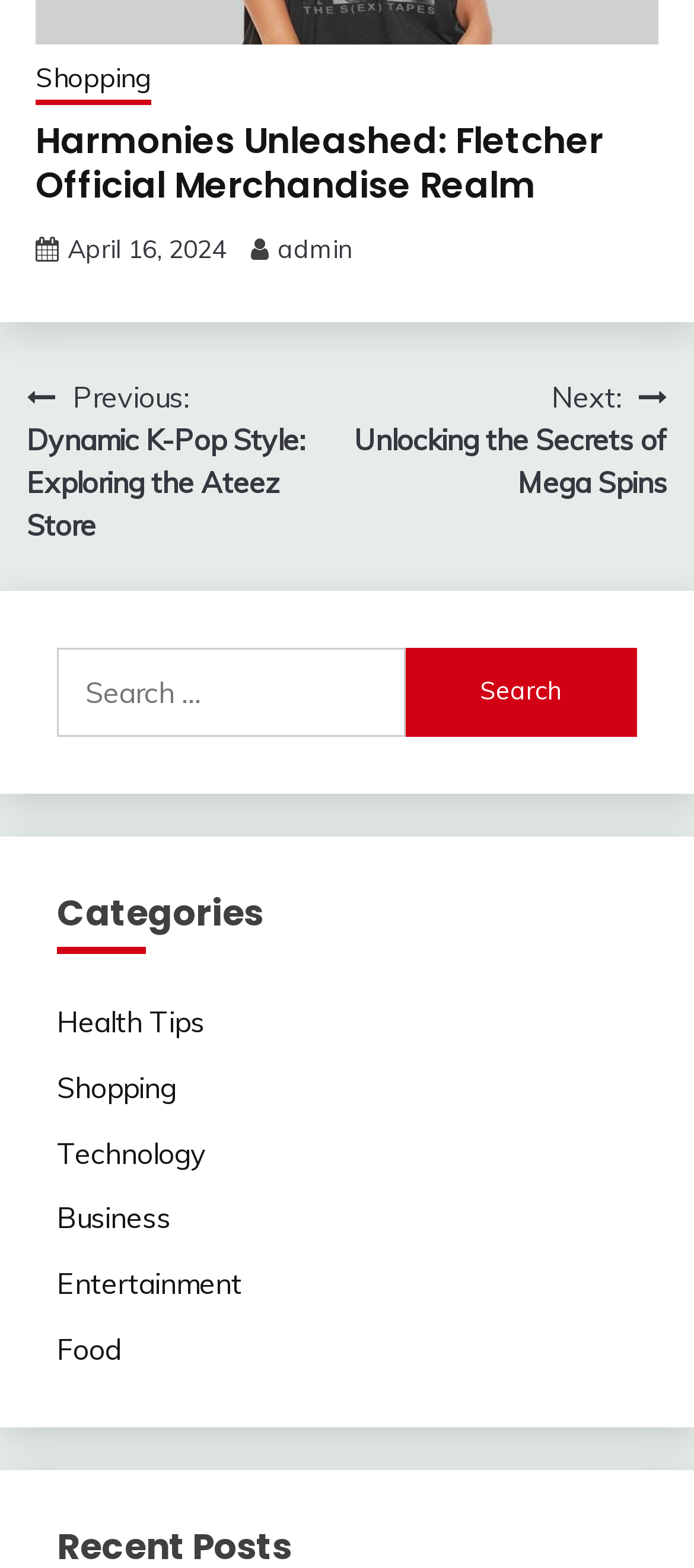Show the bounding box coordinates of the element that should be clicked to complete the task: "Go to Harmonies Unleashed: Fletcher Official Merchandise Realm".

[0.051, 0.01, 0.949, 0.033]